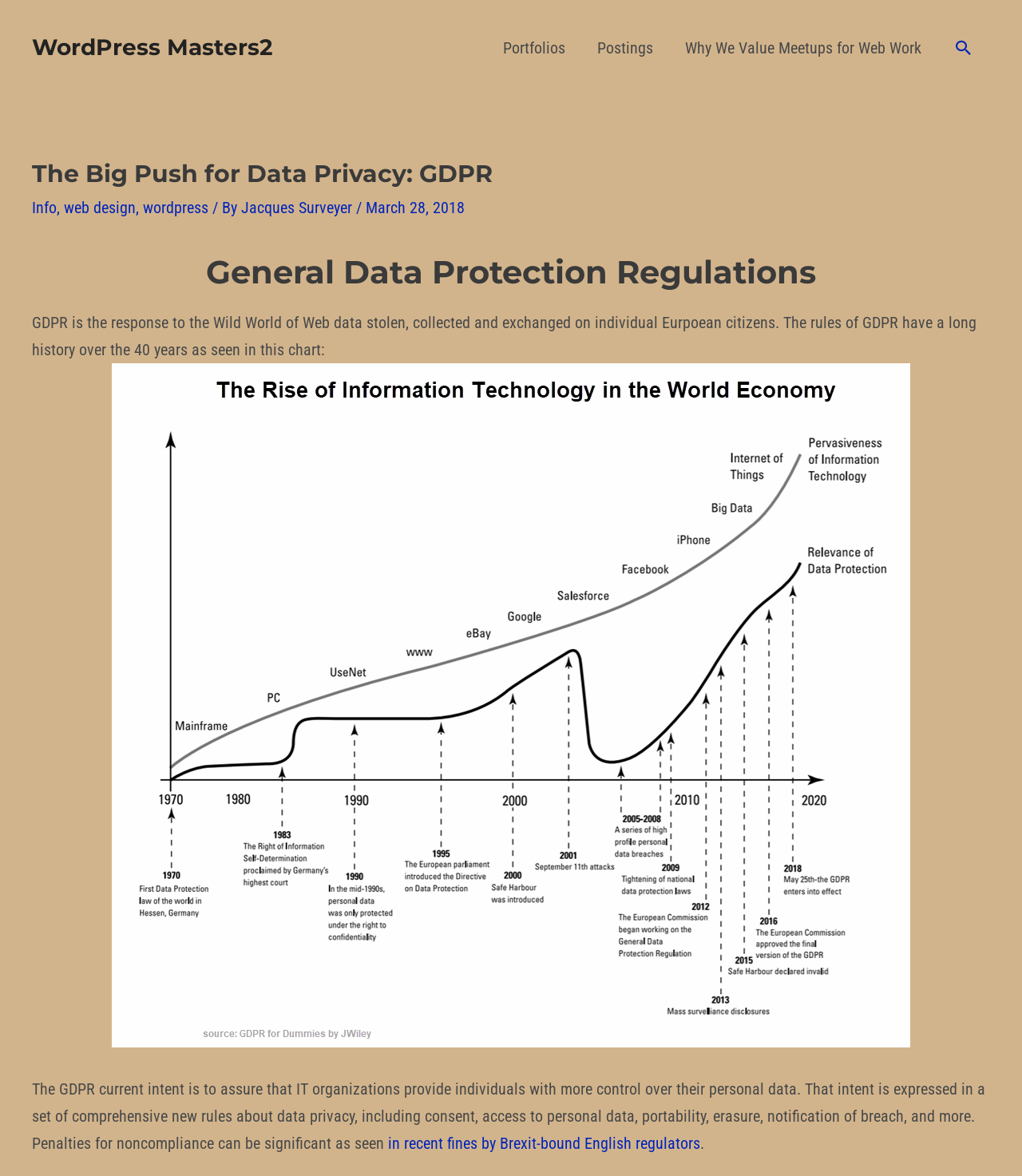Determine the bounding box coordinates of the section I need to click to execute the following instruction: "Go to Portfolios page". Provide the coordinates as four float numbers between 0 and 1, i.e., [left, top, right, bottom].

[0.477, 0.014, 0.569, 0.068]